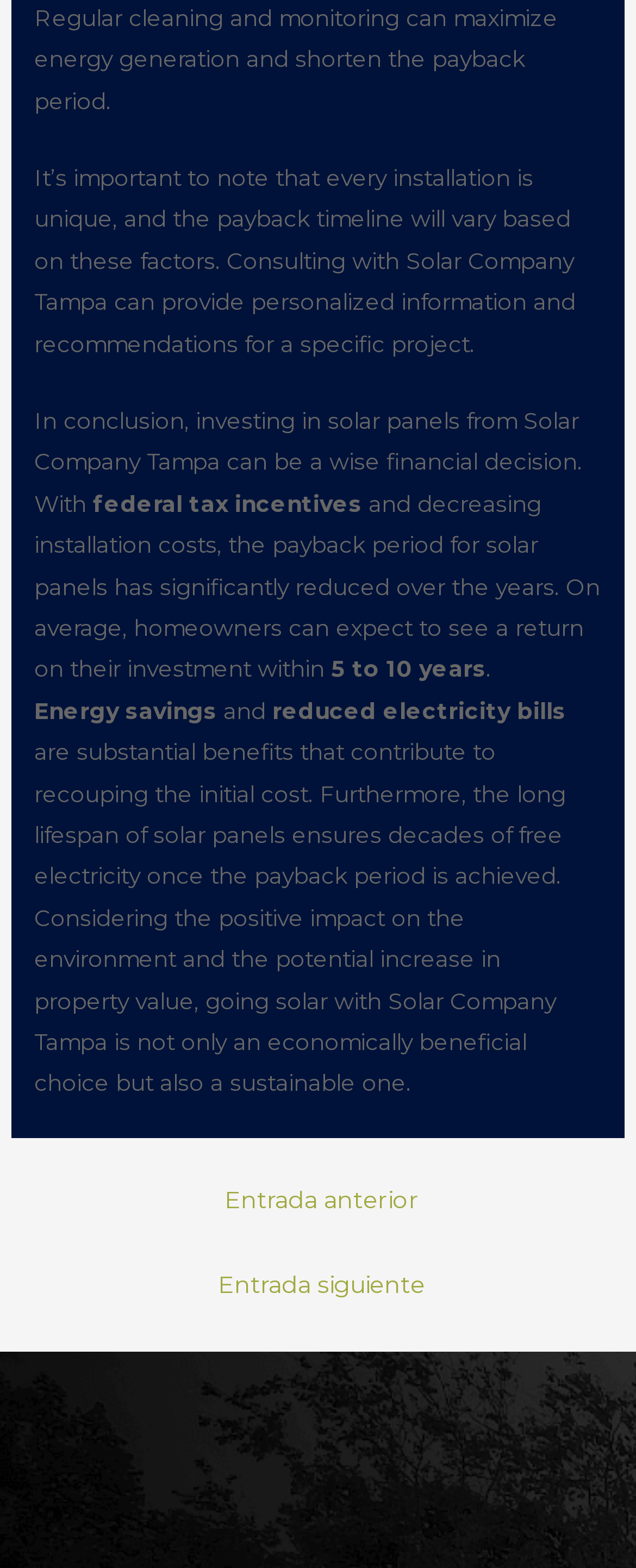What are the substantial benefits of solar panels?
Based on the screenshot, give a detailed explanation to answer the question.

The webpage mentions that energy savings and reduced electricity bills are substantial benefits that contribute to recouping the initial cost of solar panels, ensuring decades of free electricity once the payback period is achieved.